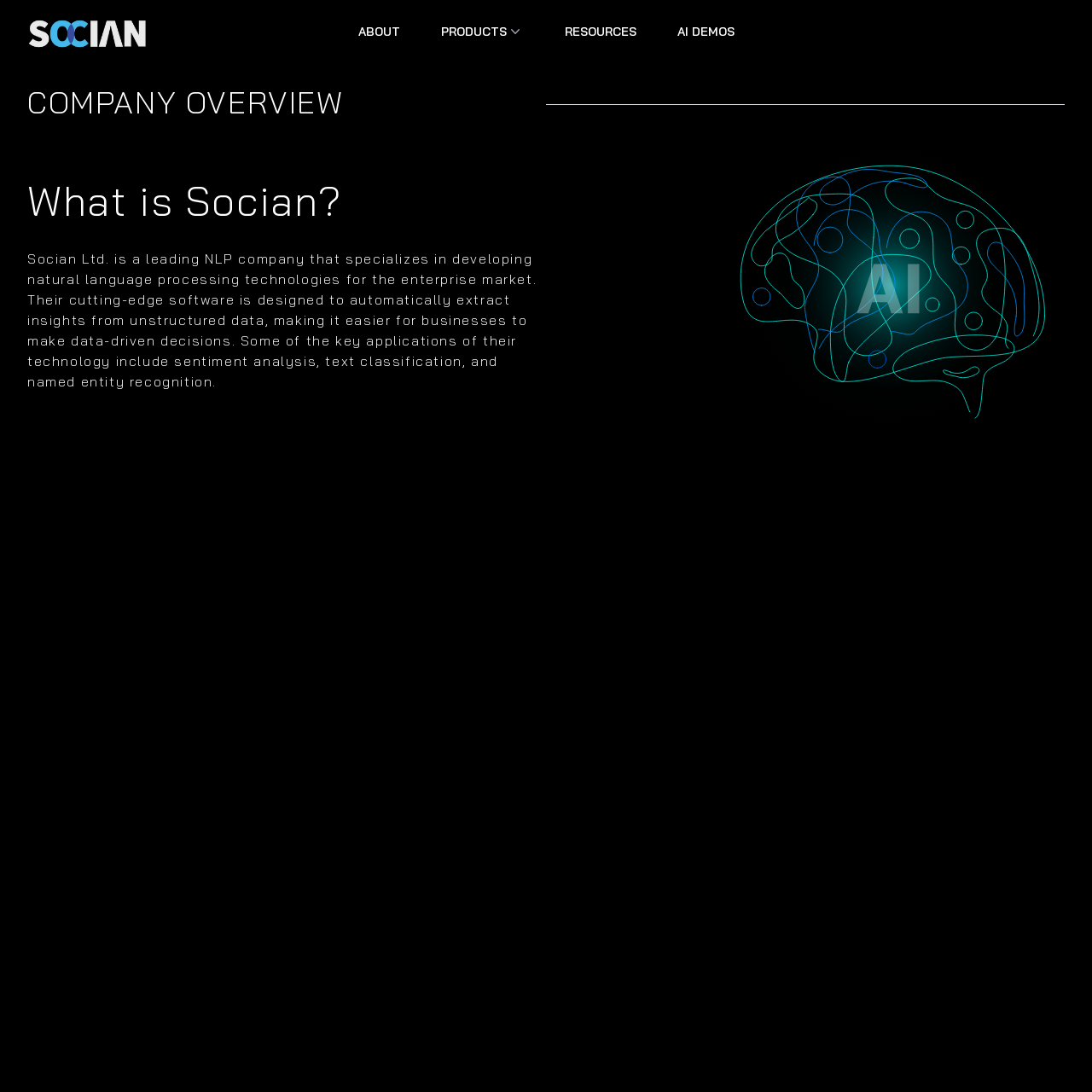Please review the portion of the image contained within the red boundary and provide a detailed answer to the subsequent question, referencing the image: What is the focus of Socian AI's applications?

The caption explicitly states that Socian AI's applications, which include sentiment analysis, text classification, and named entity recognition, cater to the enterprise market, indicating that the company's focus is on providing solutions for businesses.